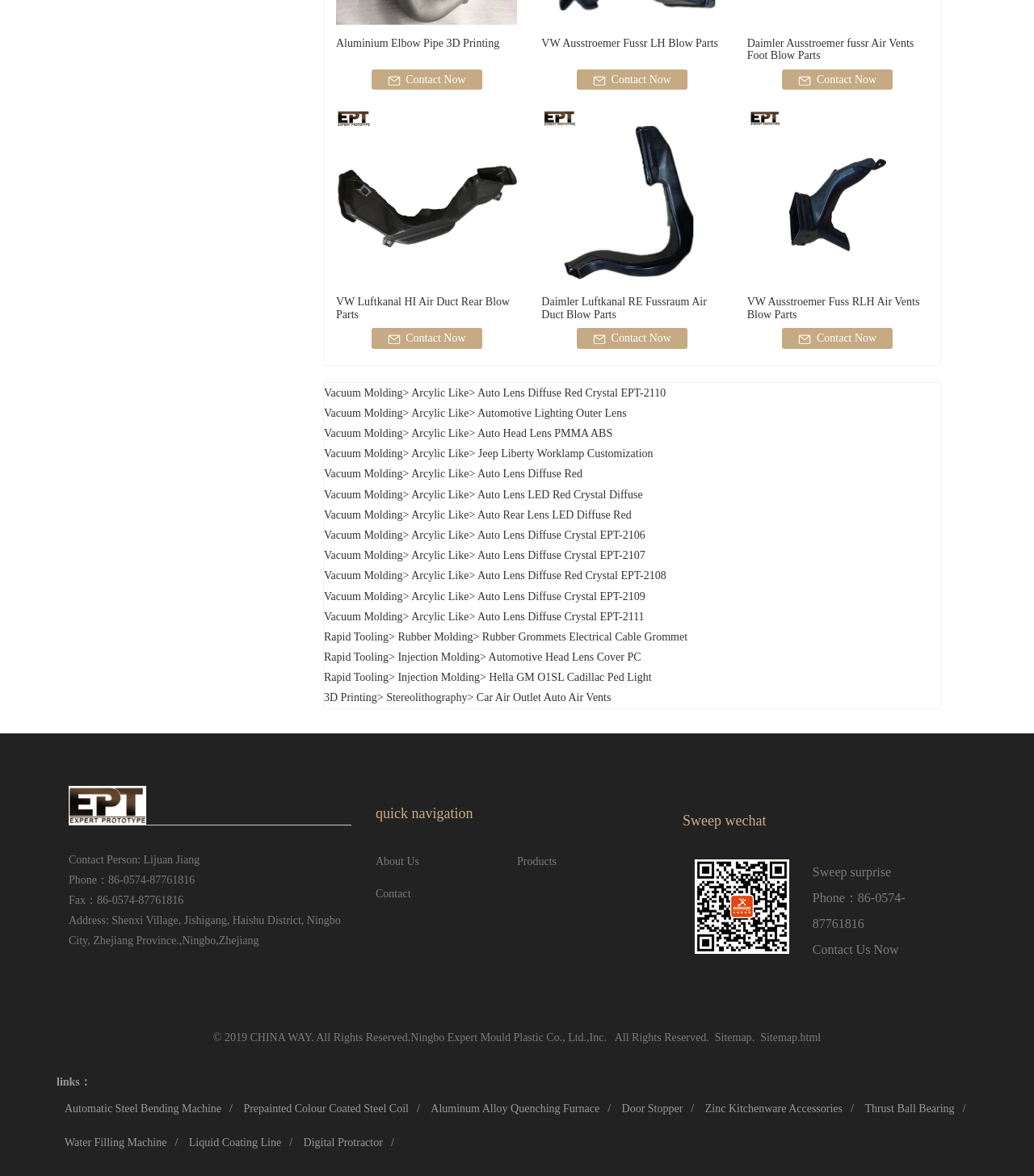Identify the bounding box coordinates of the element to click to follow this instruction: 'Check Rapid Tooling'. Ensure the coordinates are four float values between 0 and 1, provided as [left, top, right, bottom].

[0.313, 0.536, 0.376, 0.547]